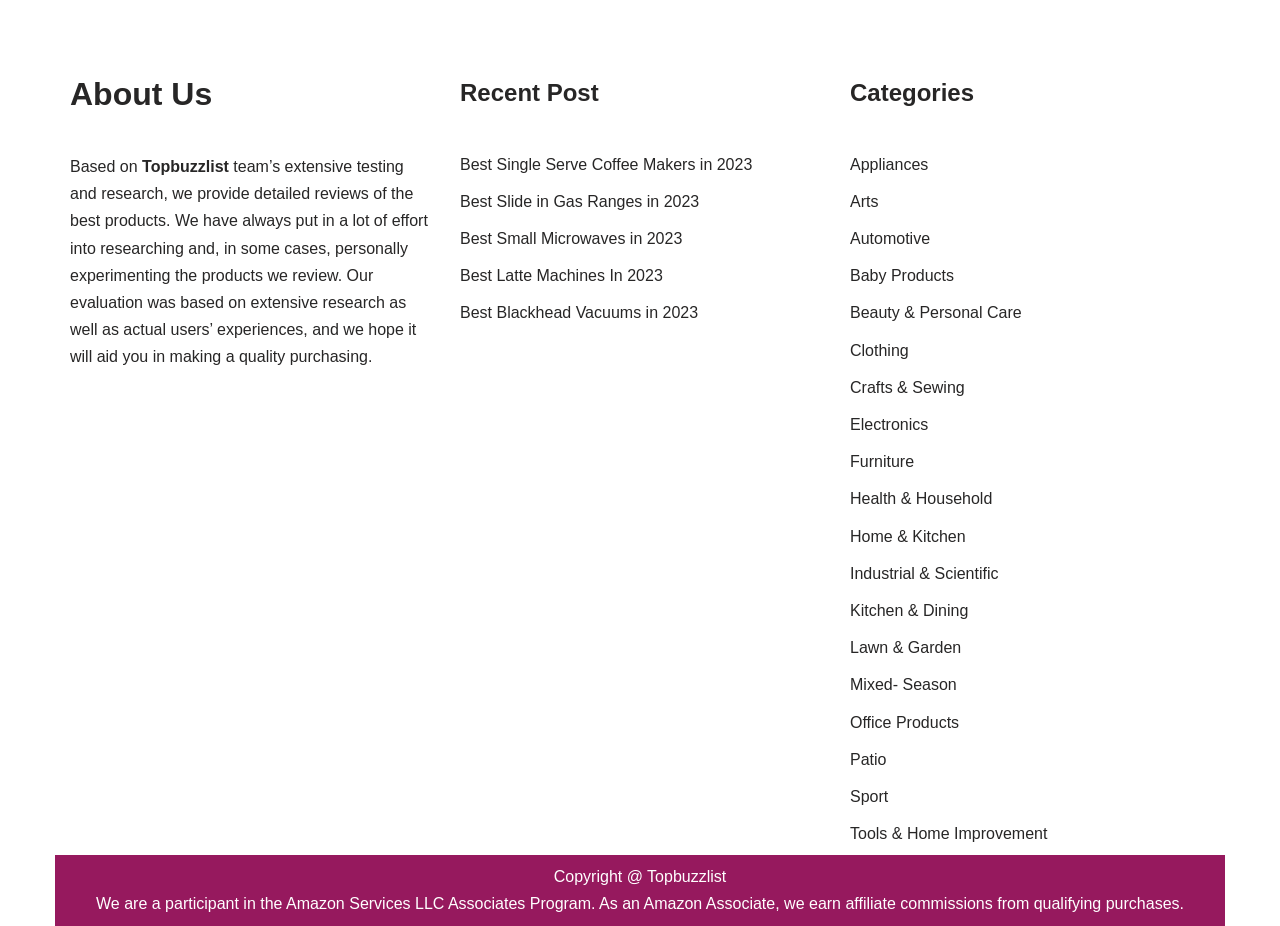Identify the bounding box coordinates for the region to click in order to carry out this instruction: "View 'Appliances' category". Provide the coordinates using four float numbers between 0 and 1, formatted as [left, top, right, bottom].

[0.664, 0.168, 0.725, 0.187]